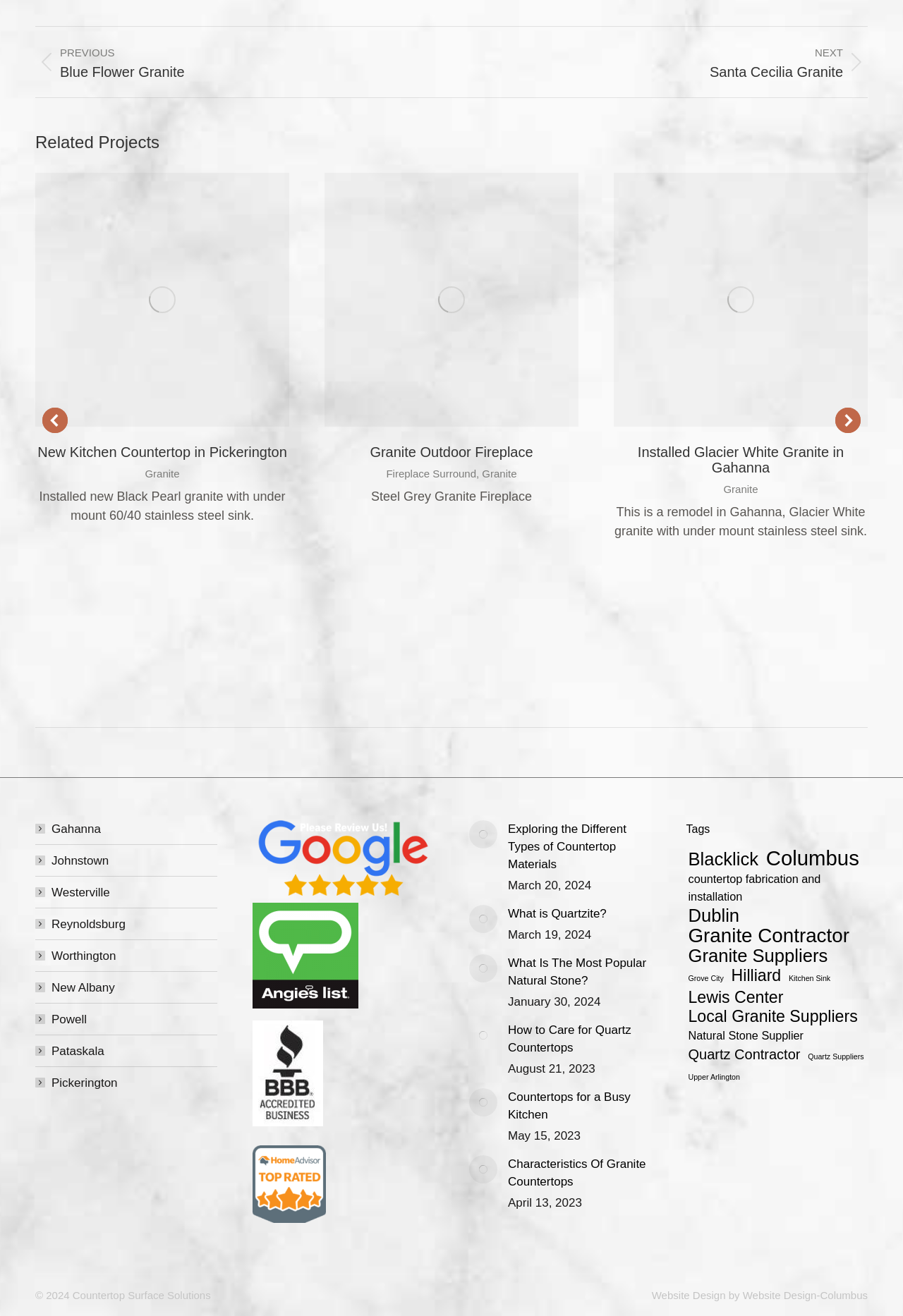Use a single word or phrase to answer the question: 
What is the topic of the latest article?

Exploring the Different Types of Countertop Materials